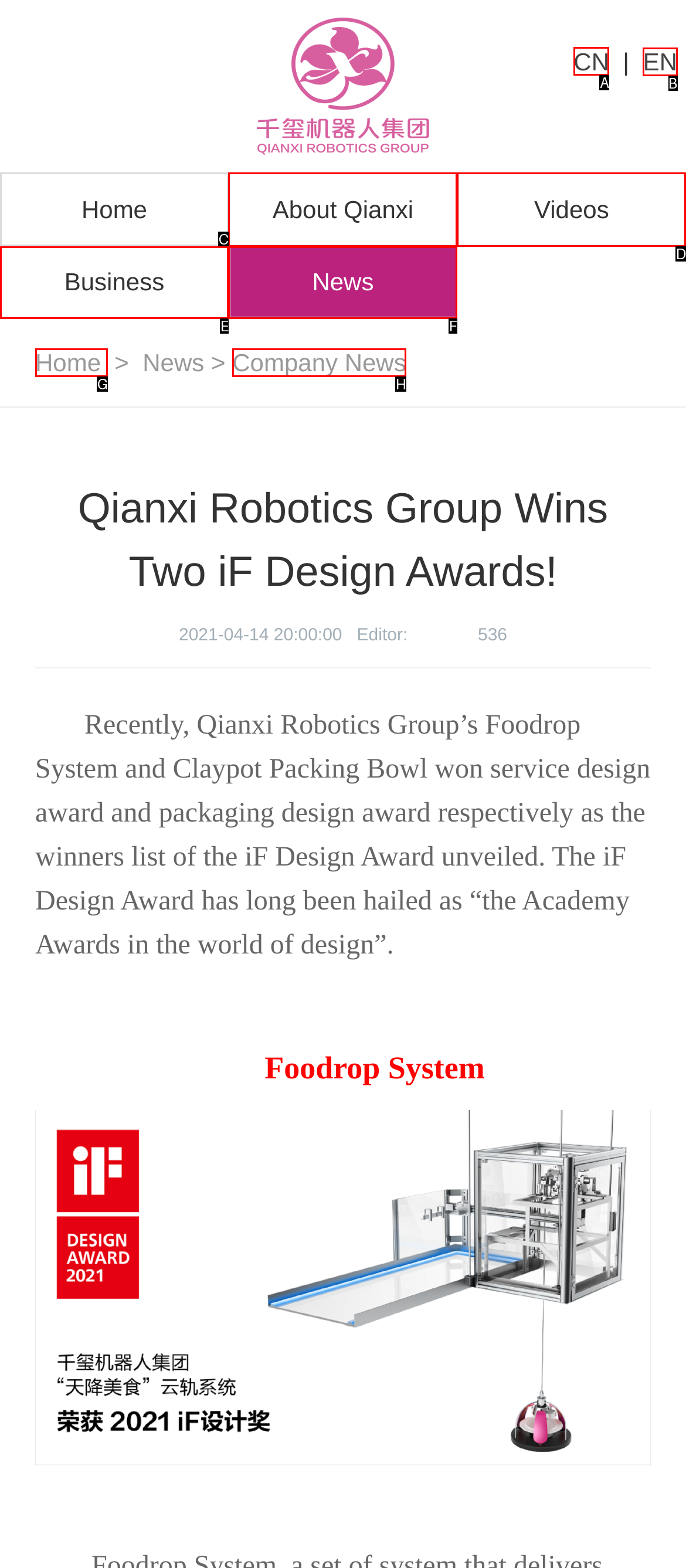Which choice should you pick to execute the task: Switch to Chinese language
Respond with the letter associated with the correct option only.

A